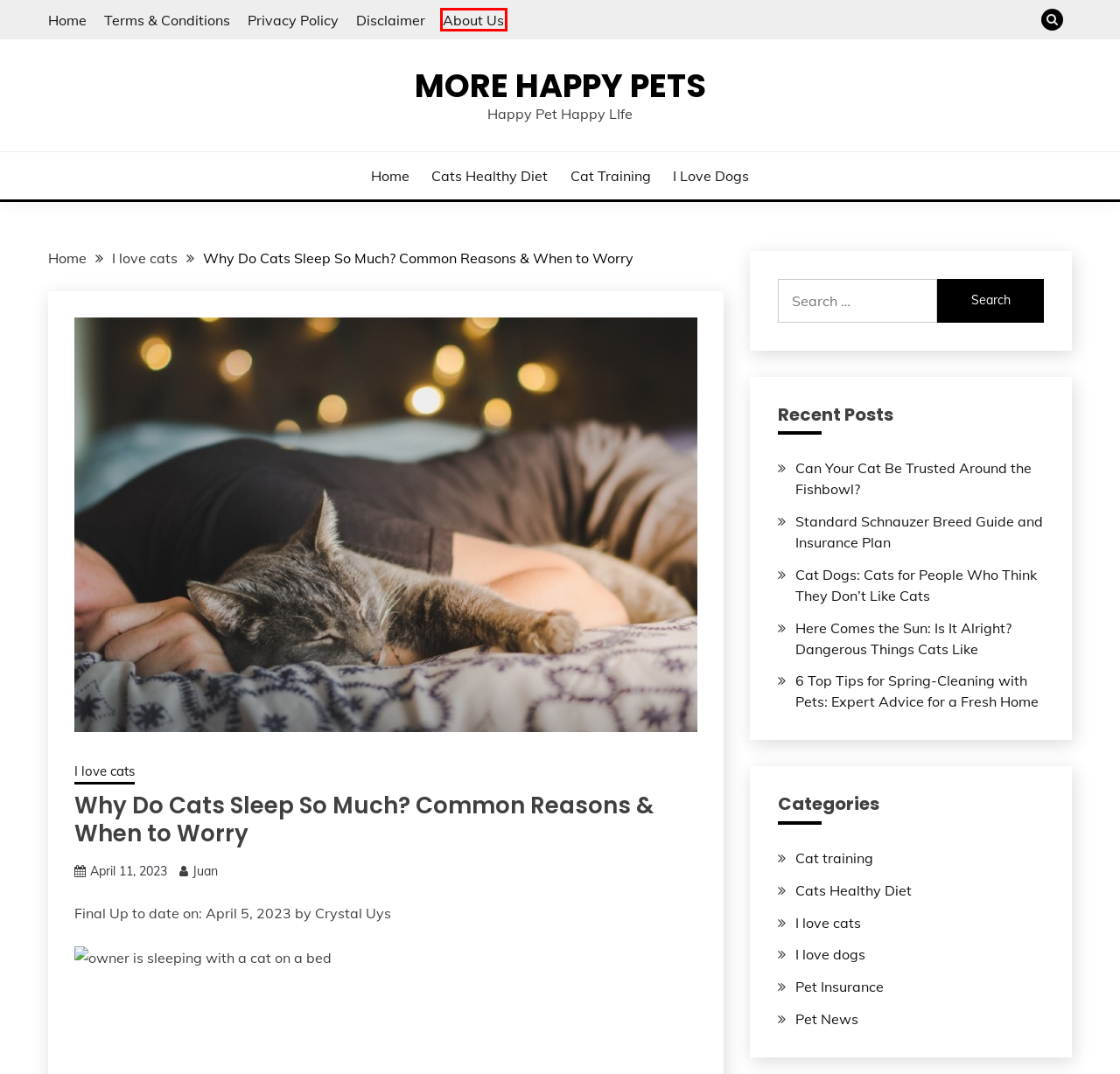You have a screenshot of a webpage with a red rectangle bounding box. Identify the best webpage description that corresponds to the new webpage after clicking the element within the red bounding box. Here are the candidates:
A. I love cats - More Happy Pets
B. About Us - More Happy Pets
C. Here Comes the Sun: Is It Alright? Dangerous Things Cats Like - More Happy Pets
D. Pet Insurance - More Happy Pets
E. Pet News - More Happy Pets
F. More Happy Pets - Happy Pet Happy LIfe
G. Disclaimer - More Happy Pets
H. Juan - More Happy Pets

B